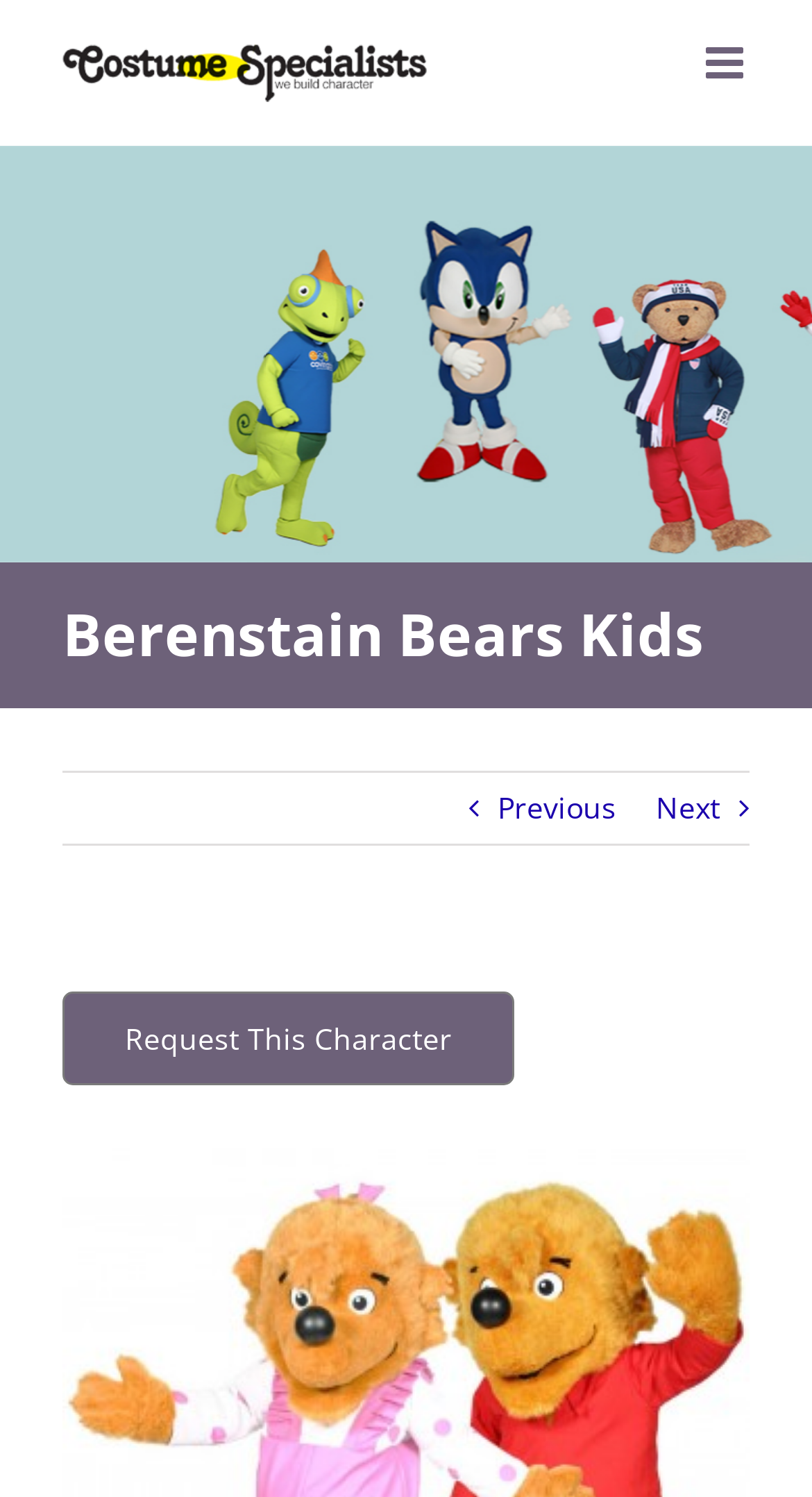Summarize the webpage in an elaborate manner.

The webpage is about the Berenstain Bears series of books, specifically for kids. At the top left corner, there is a logo of Costume Specialists, which is a clickable link. Next to it, on the top right corner, there is a toggle button to open the mobile menu. 

Below the top section, there is a page title bar that spans the entire width of the page. Within this section, the title "Berenstain Bears Kids" is prominently displayed. 

On the right side of the page title bar, there are navigation links, including "Previous" and "Next" buttons, which are positioned side by side. Below these navigation links, there is a "Request This Character" link. 

At the bottom right corner of the page, there is a "Go to Top" link, which allows users to quickly navigate back to the top of the page.